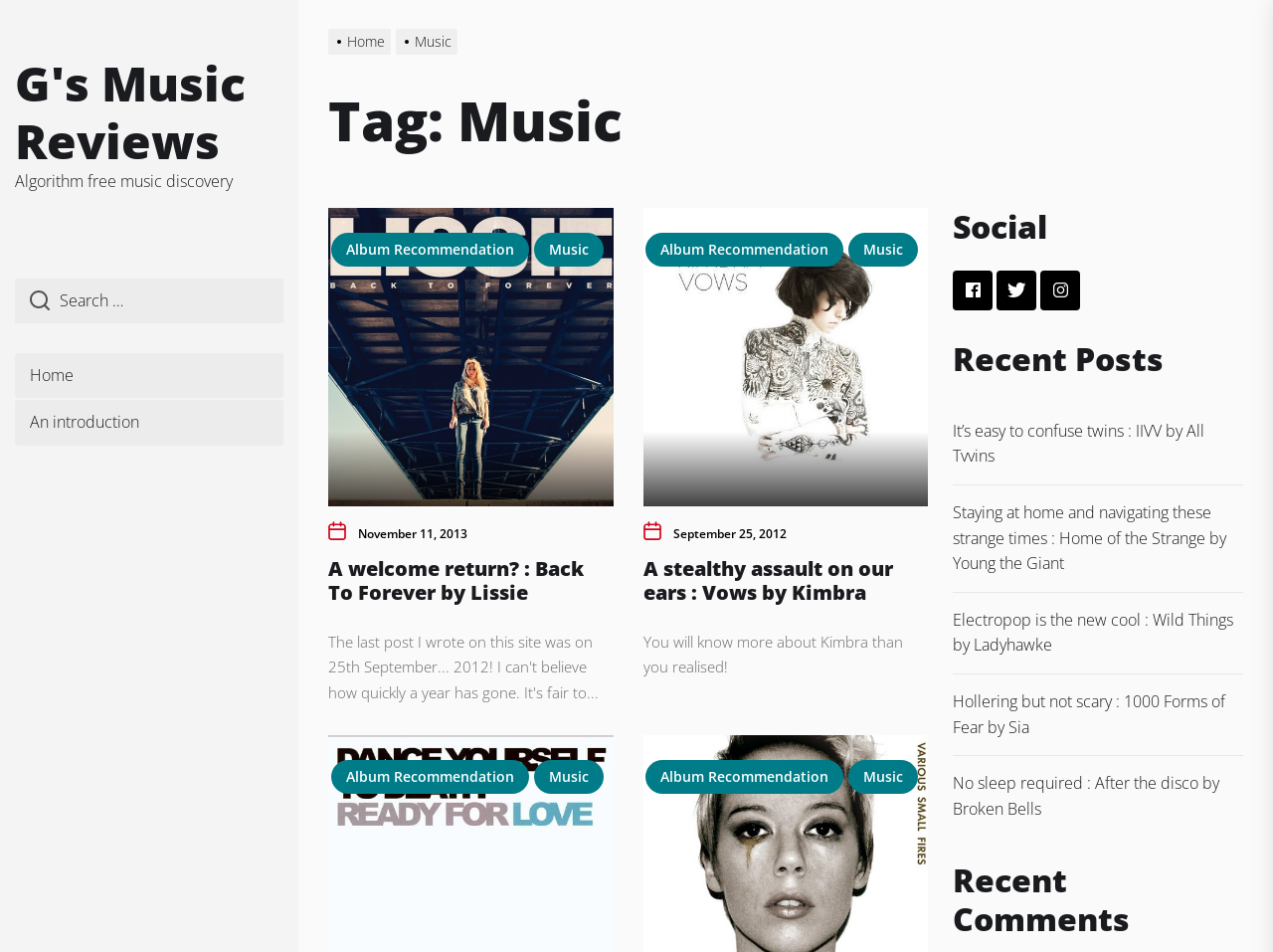What is the main topic of this webpage?
Refer to the image and provide a thorough answer to the question.

Based on the webpage's structure and content, it appears to be a music review website, with multiple articles and links related to music, album recommendations, and music-related topics.